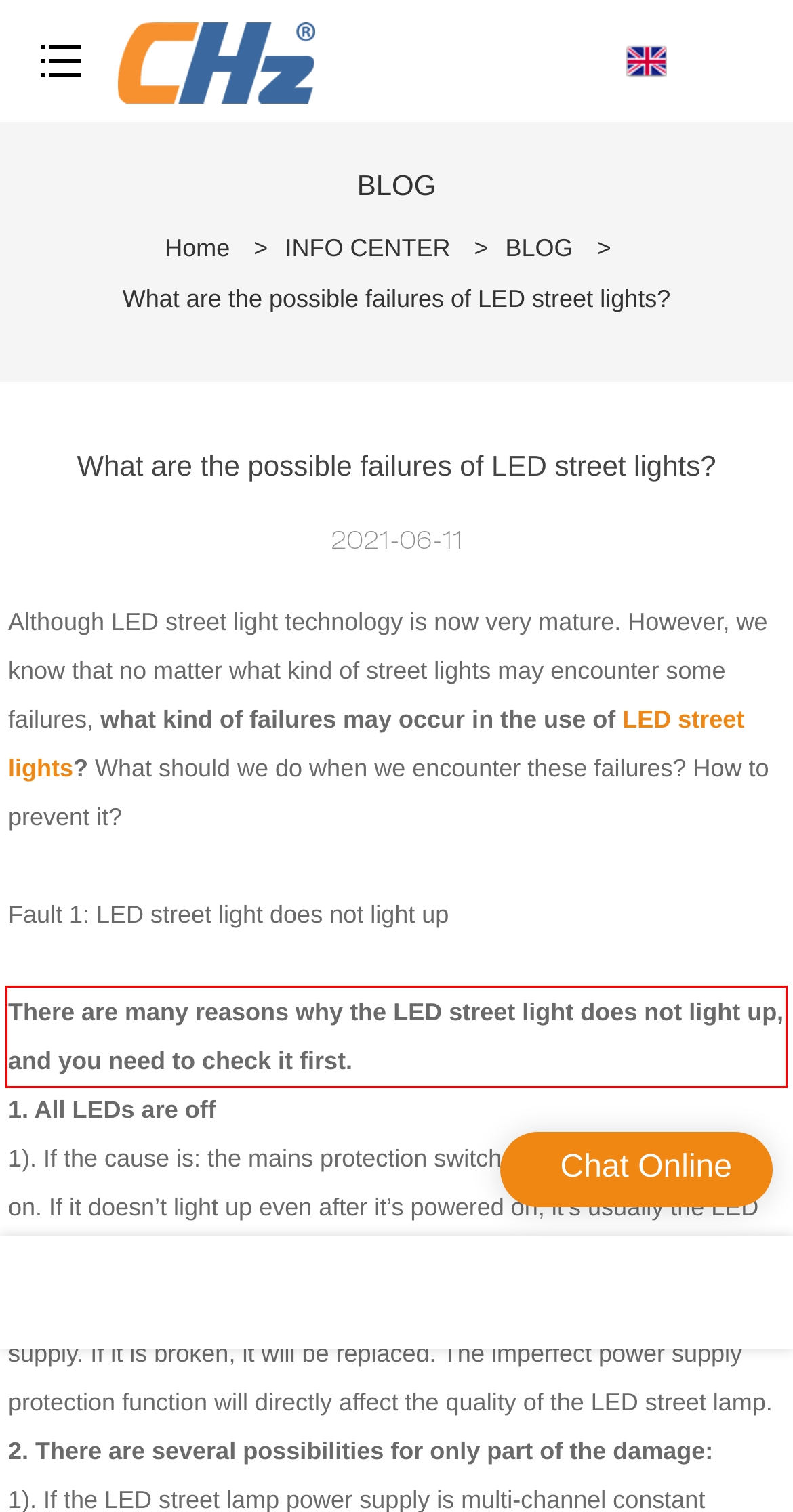Please examine the webpage screenshot containing a red bounding box and use OCR to recognize and output the text inside the red bounding box.

There are many reasons why the LED street light does not light up, and you need to check it first.